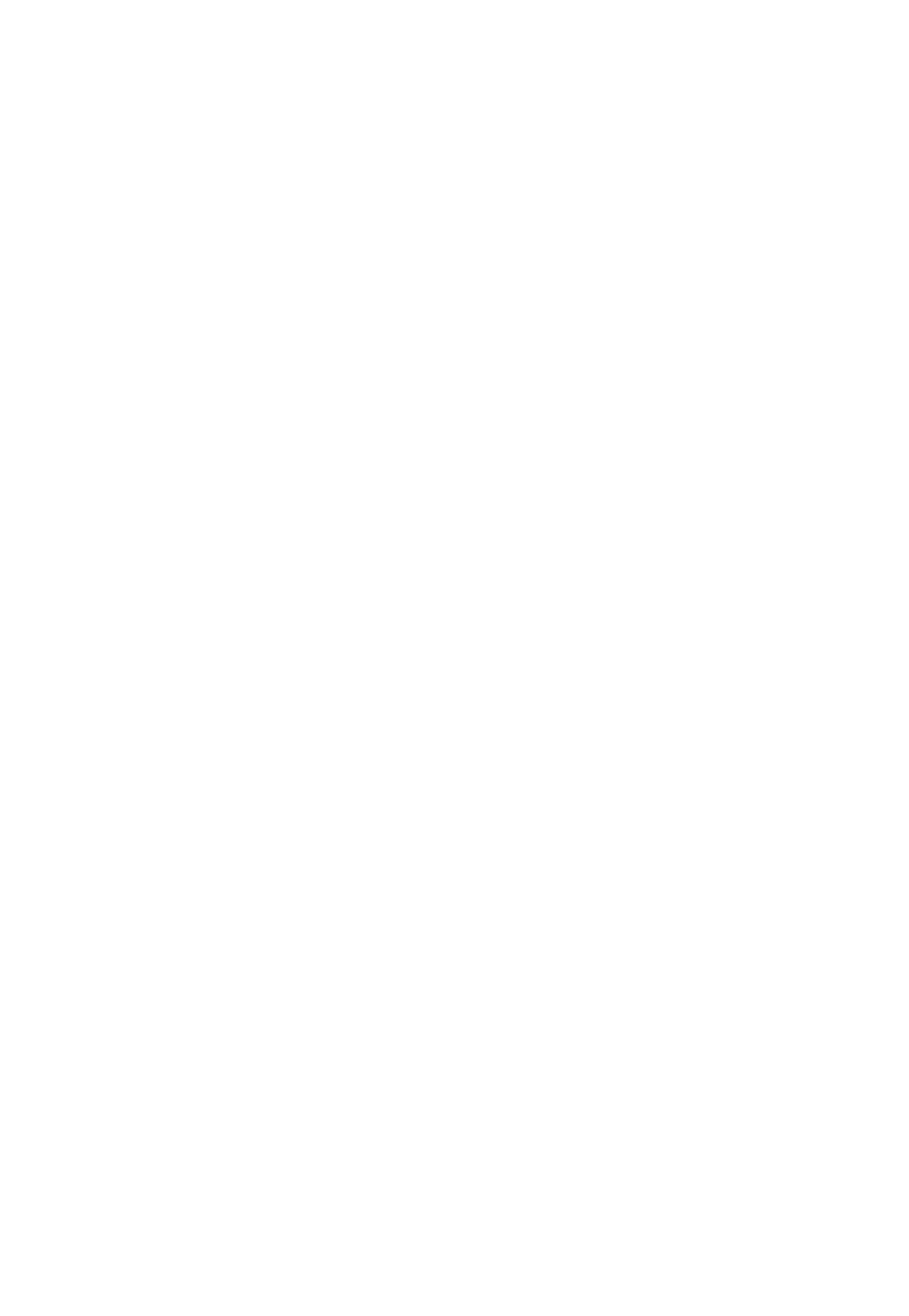Provide a thorough and detailed response to the question by examining the image: 
What is the author's profession?

The author is likely a designer because they mention running typography workshops and experimenting with typography, which suggests a professional background in design.